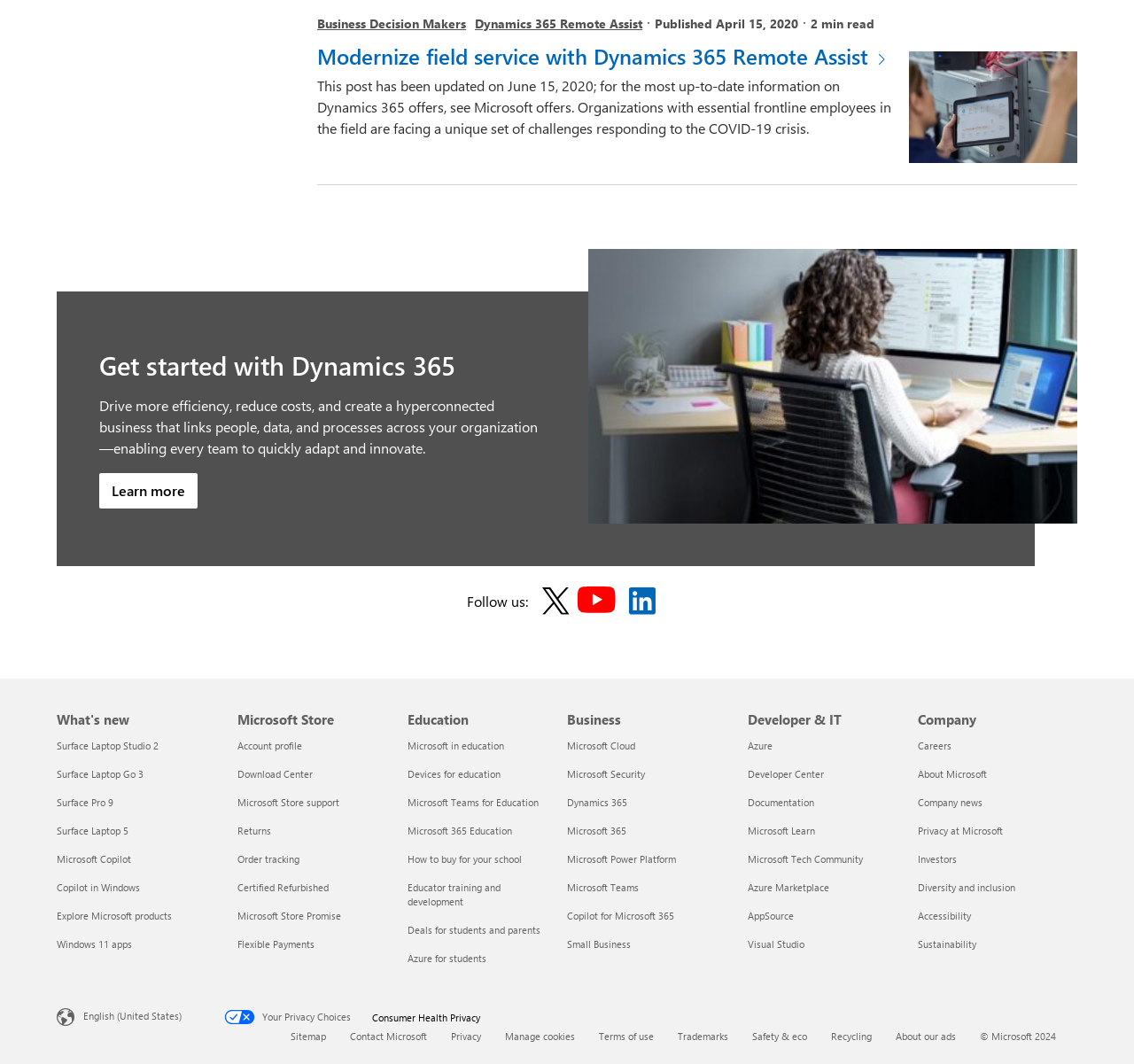Could you highlight the region that needs to be clicked to execute the instruction: "Read more about Modernize field service with Dynamics 365 Remote Assist"?

[0.802, 0.048, 0.95, 0.153]